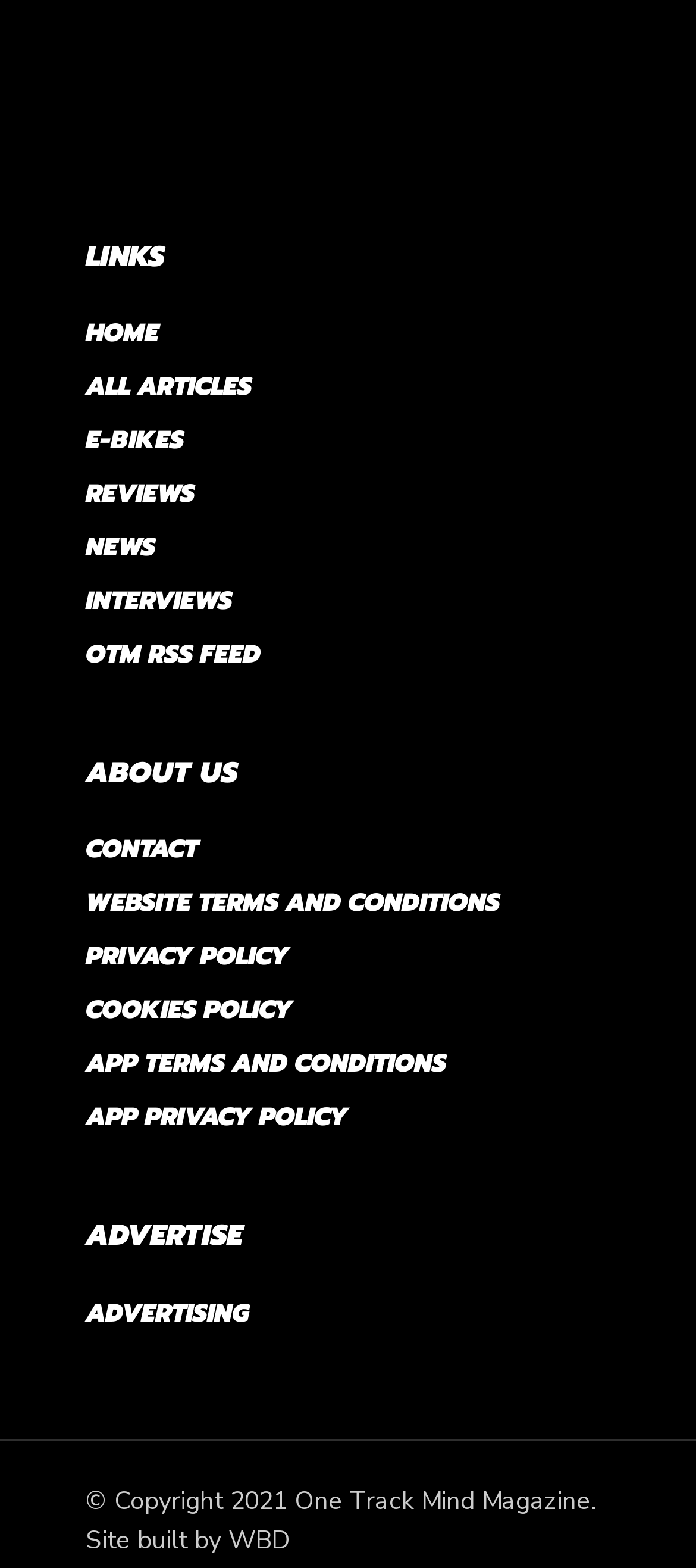Identify the bounding box coordinates for the element that needs to be clicked to fulfill this instruction: "contact us". Provide the coordinates in the format of four float numbers between 0 and 1: [left, top, right, bottom].

[0.123, 0.53, 0.877, 0.555]